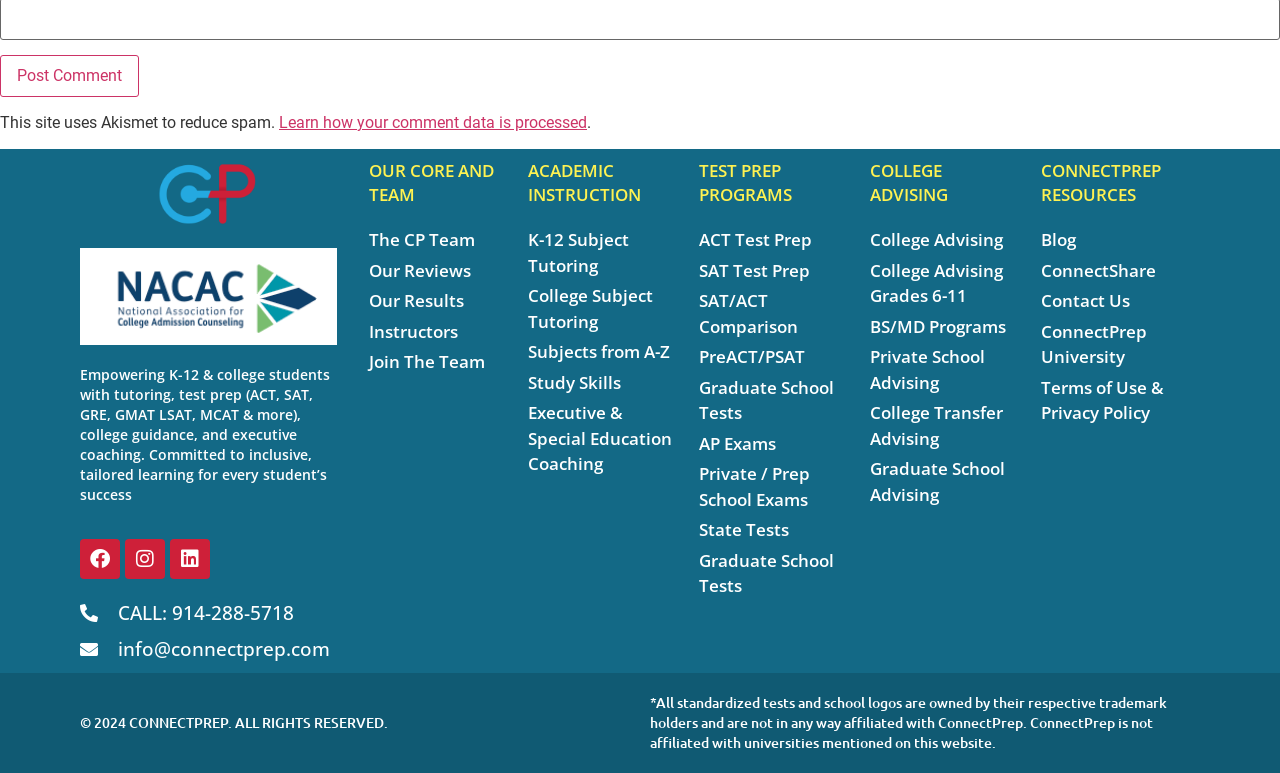What types of tutoring services are offered?
Using the image as a reference, give a one-word or short phrase answer.

K-12 and college subject tutoring